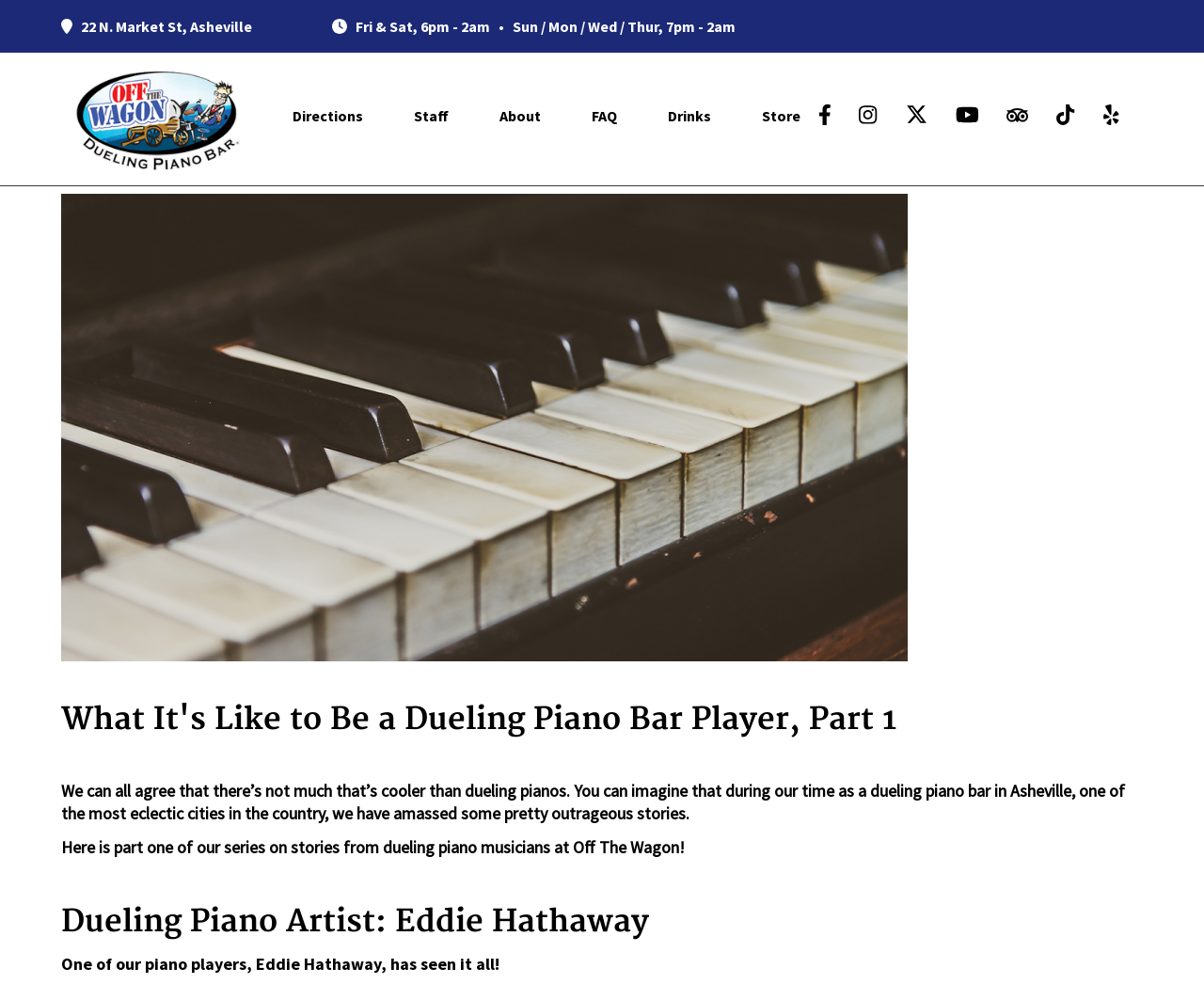Describe all the key features of the webpage in detail.

The webpage is about Off The Wagon Dueling Piano Bar in Asheville, North Carolina. At the top, there is a heading with the title "What It's Like to Be a Dueling Piano Bar Player, Part 1" and an image related to the title. Below the title, there is a brief introduction to the dueling piano bar, mentioning that they have accumulated many outrageous stories during their time in Asheville.

On the top-left side, there is an address "22 N. Market St, Asheville" and a schedule "Fri & Sat, 6pm - 2am • Sun / Mon / Wed / Thur, 7pm - 2am". Next to the schedule, there is a link to the Off The Wagon Dueling Piano Bar with an accompanying image.

On the top-right side, there are several social media links, including Facebook, Instagram, Twitter, YouTube, Trip Advisor, TikTok, and Yelp, each with an accompanying image. Below these links, there are navigation links to "Directions", "Staff", "About", "FAQ", "Drinks", and "Store".

The main content of the webpage is divided into sections. The first section is about Eddie Hathaway, one of the piano players, with a heading "Dueling Piano Artist: Eddie Hathaway". There is a brief description of Eddie, mentioning that he has seen it all.